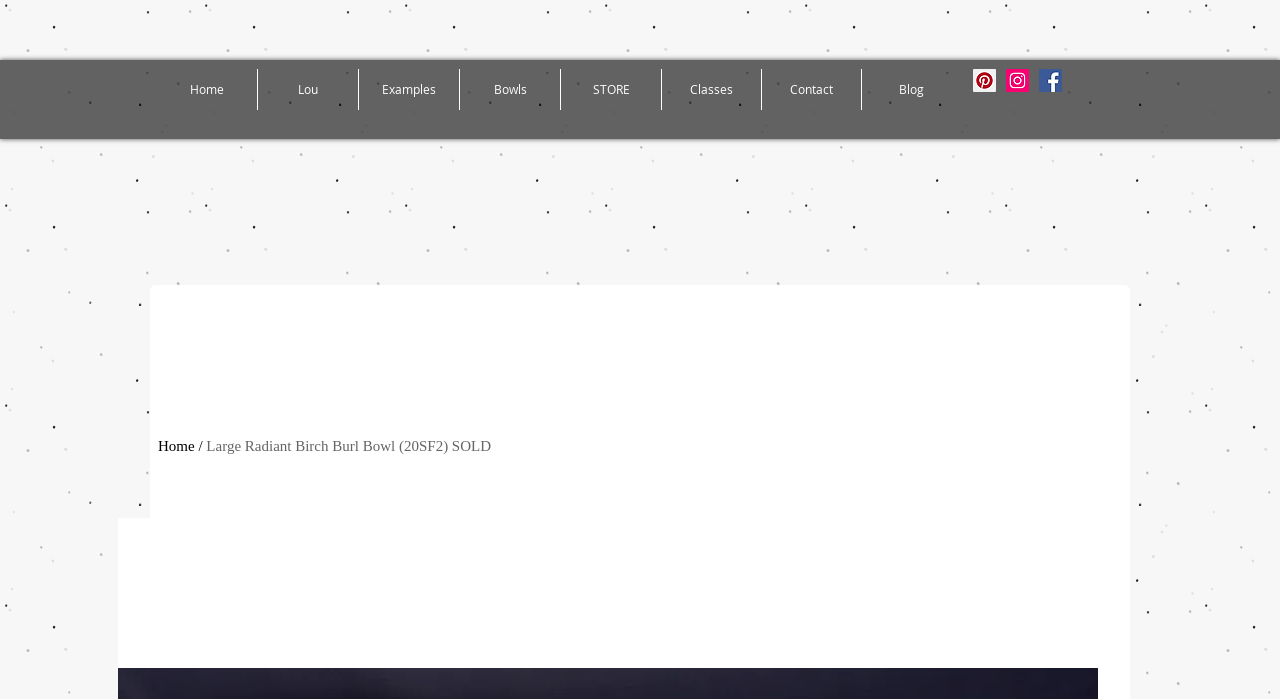What is the name of the woodworker?
With the help of the image, please provide a detailed response to the question.

I inferred this answer by looking at the social bar section where it says 'Lou Pignolet Wood Bowls' and also by observing the navigation section where it says 'Lou'.